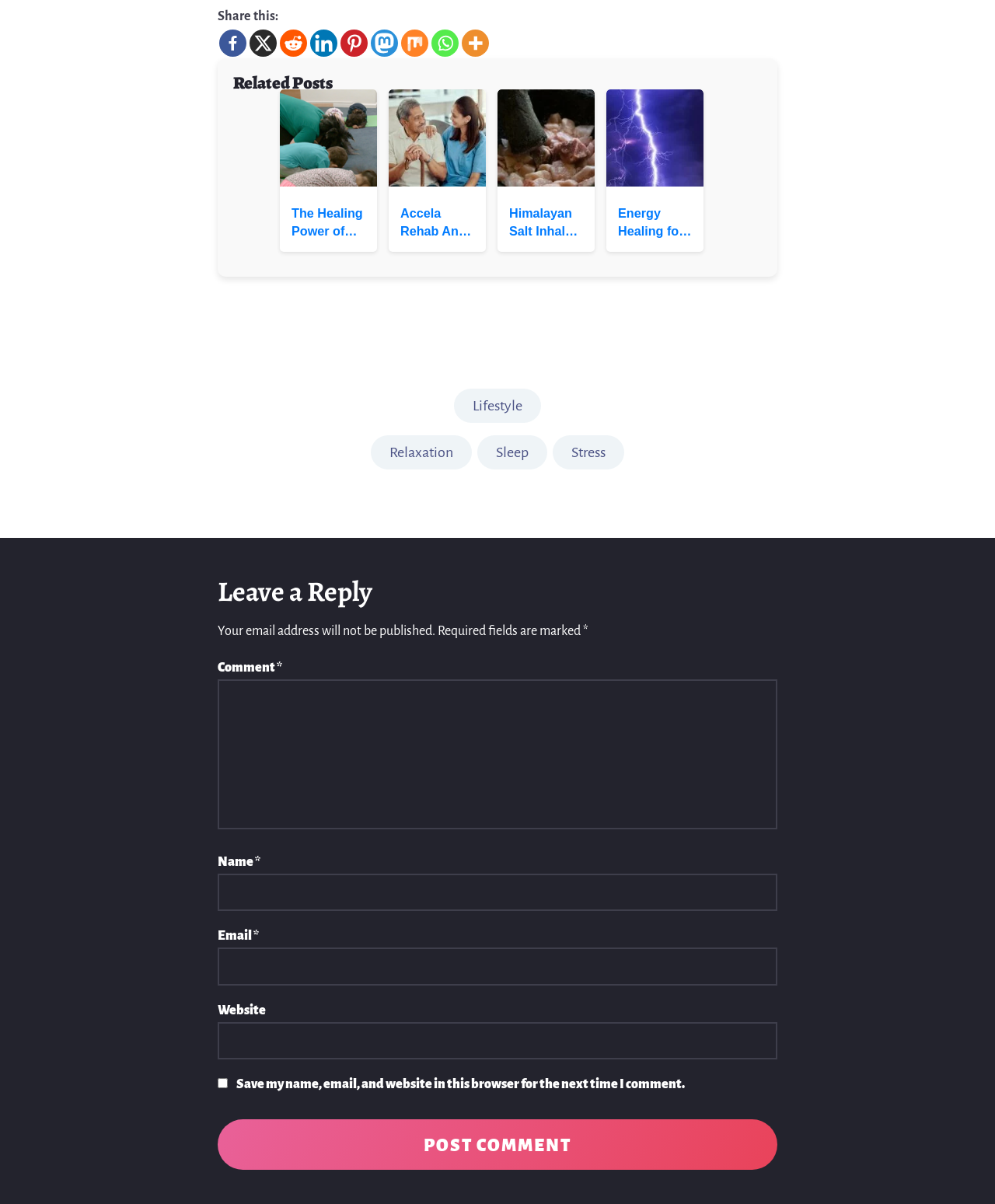Determine the bounding box coordinates of the section I need to click to execute the following instruction: "Select the 'Lifestyle' category". Provide the coordinates as four float numbers between 0 and 1, i.e., [left, top, right, bottom].

[0.456, 0.323, 0.544, 0.351]